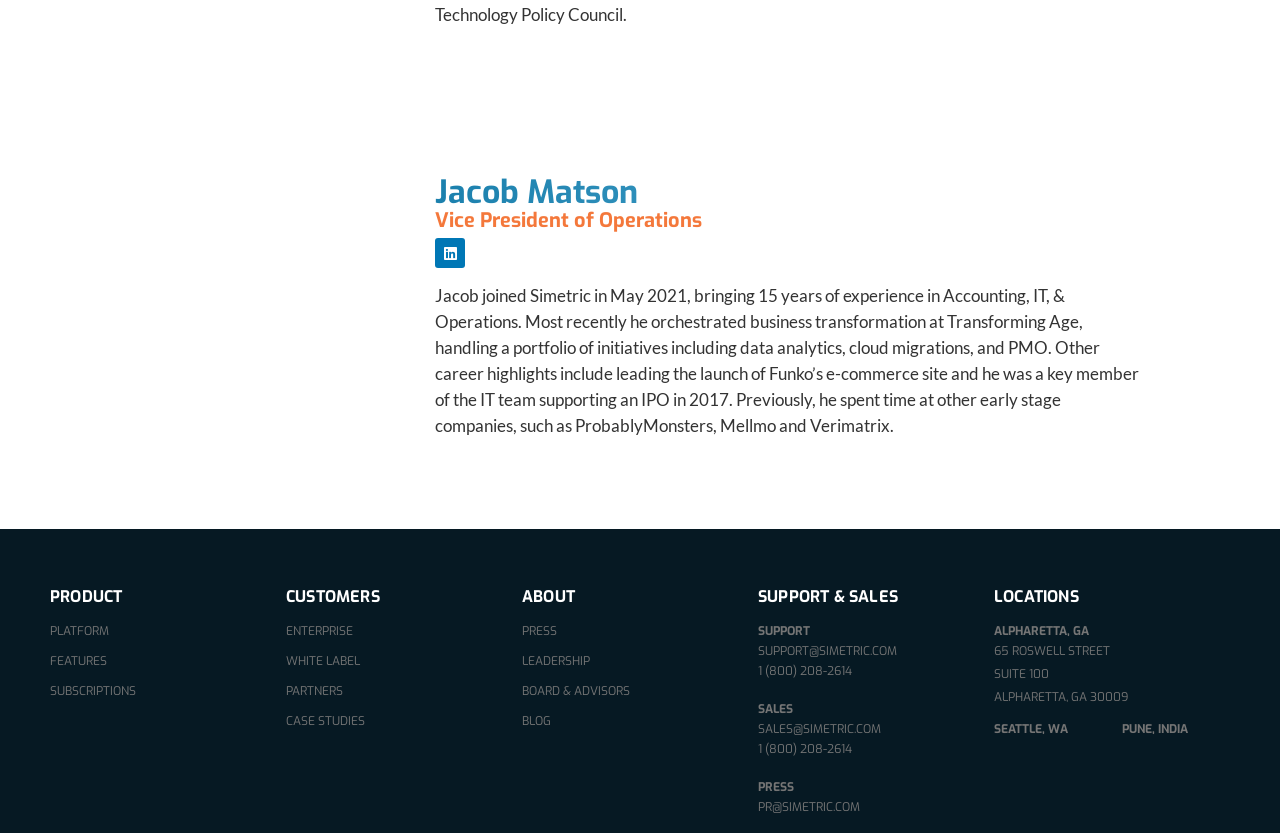Given the webpage screenshot, identify the bounding box of the UI element that matches this description: "Case Studies".

[0.223, 0.852, 0.408, 0.879]